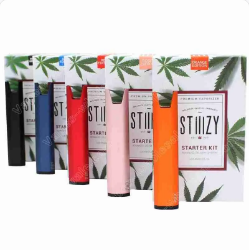What design element is used to enhance the packaging's appeal?
Based on the image, answer the question with a single word or brief phrase.

Green leaf motifs